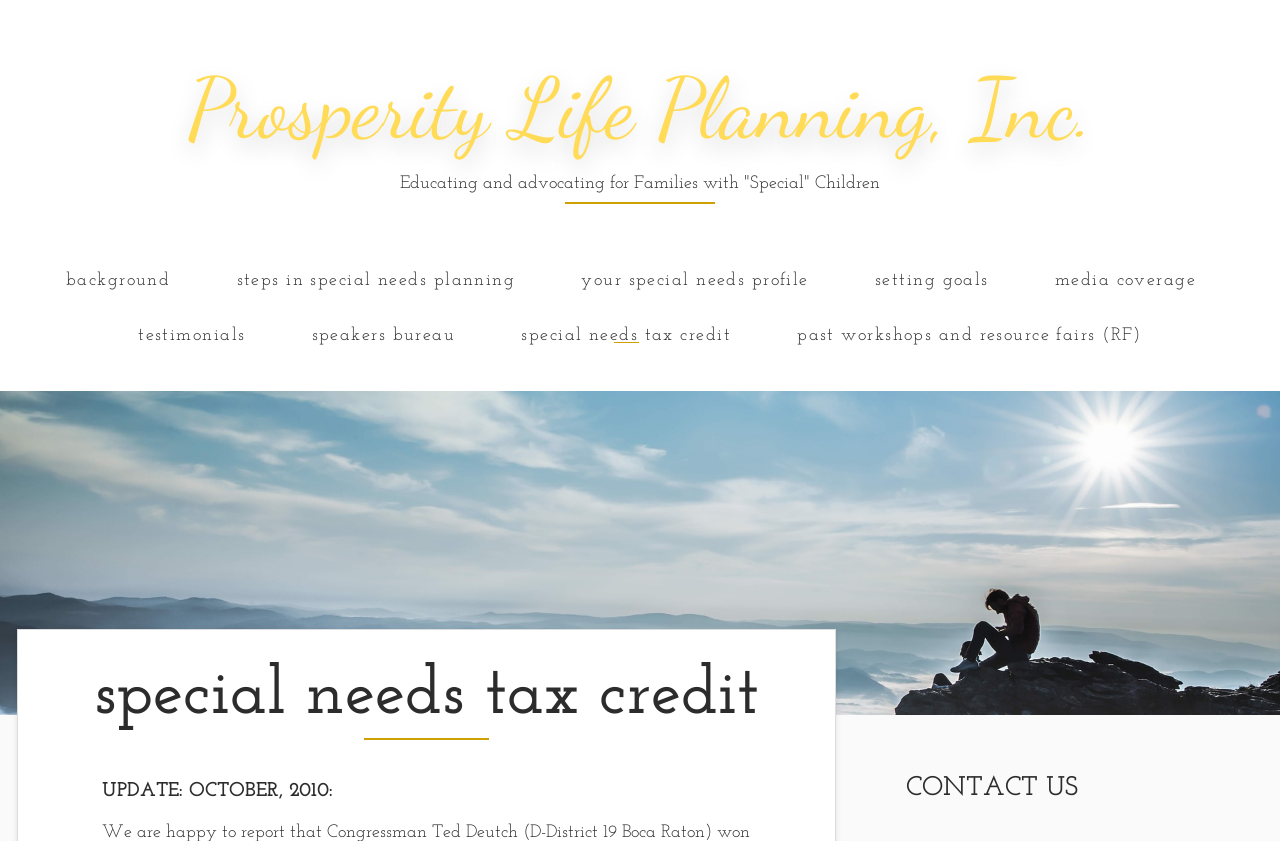Provide the bounding box coordinates of the area you need to click to execute the following instruction: "check the special needs tax credit information".

[0.407, 0.361, 0.571, 0.435]